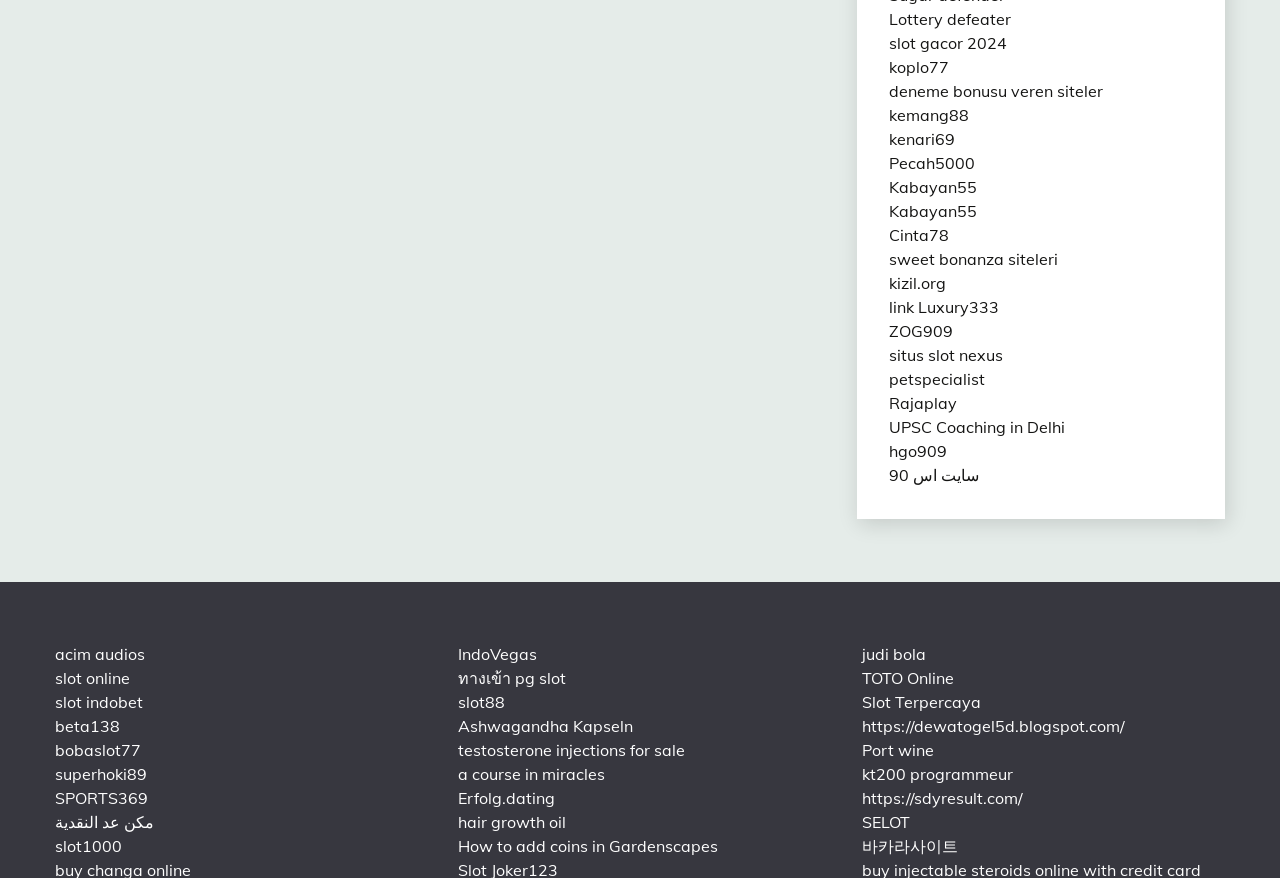Provide the bounding box coordinates of the section that needs to be clicked to accomplish the following instruction: "Go to koplo77."

[0.694, 0.065, 0.741, 0.087]